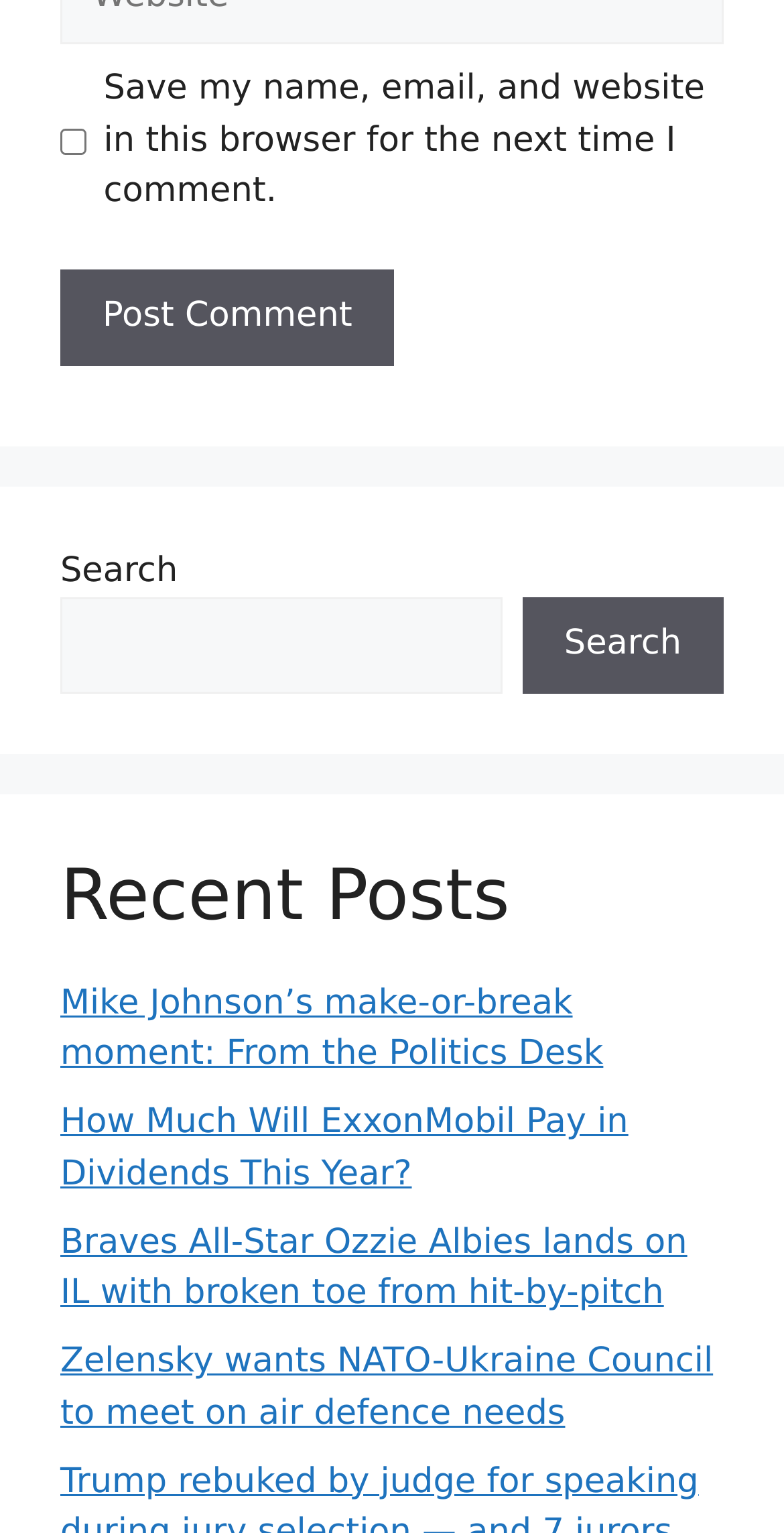Locate the bounding box coordinates of the element to click to perform the following action: 'Click the Post Comment button'. The coordinates should be given as four float values between 0 and 1, in the form of [left, top, right, bottom].

[0.077, 0.176, 0.503, 0.238]